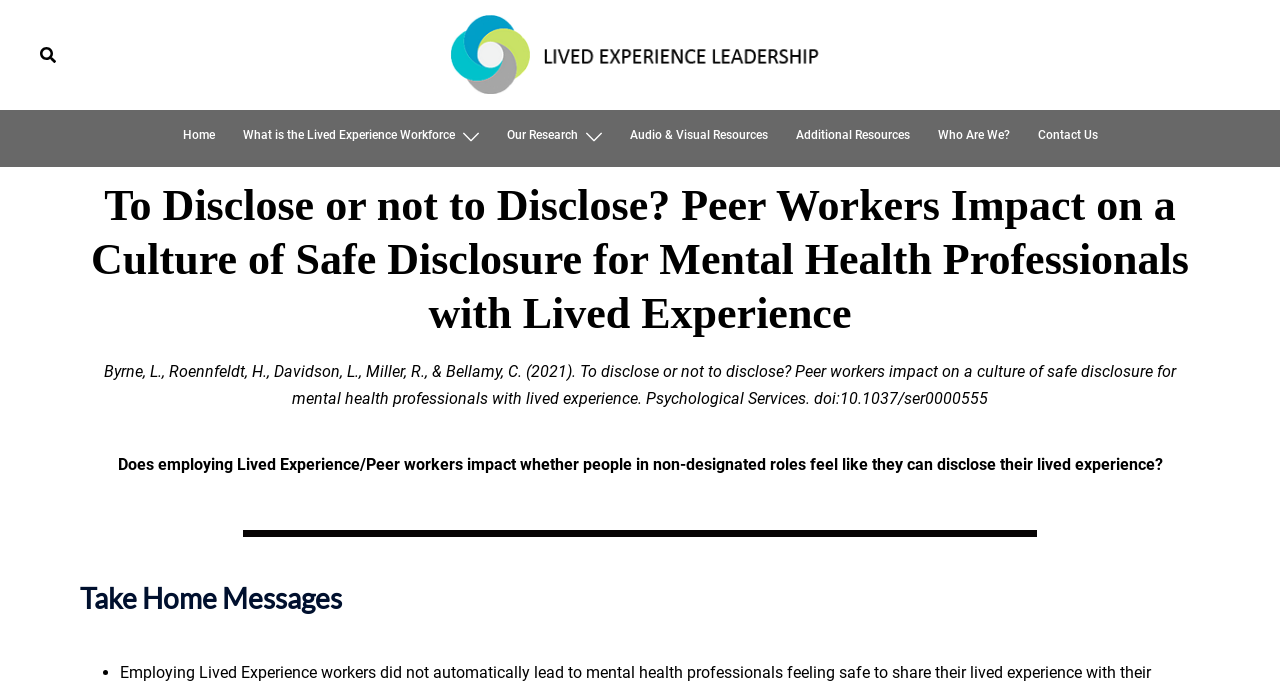Please find the bounding box coordinates of the element that needs to be clicked to perform the following instruction: "View the 'Our Research' page". The bounding box coordinates should be four float numbers between 0 and 1, represented as [left, top, right, bottom].

[0.396, 0.183, 0.451, 0.213]